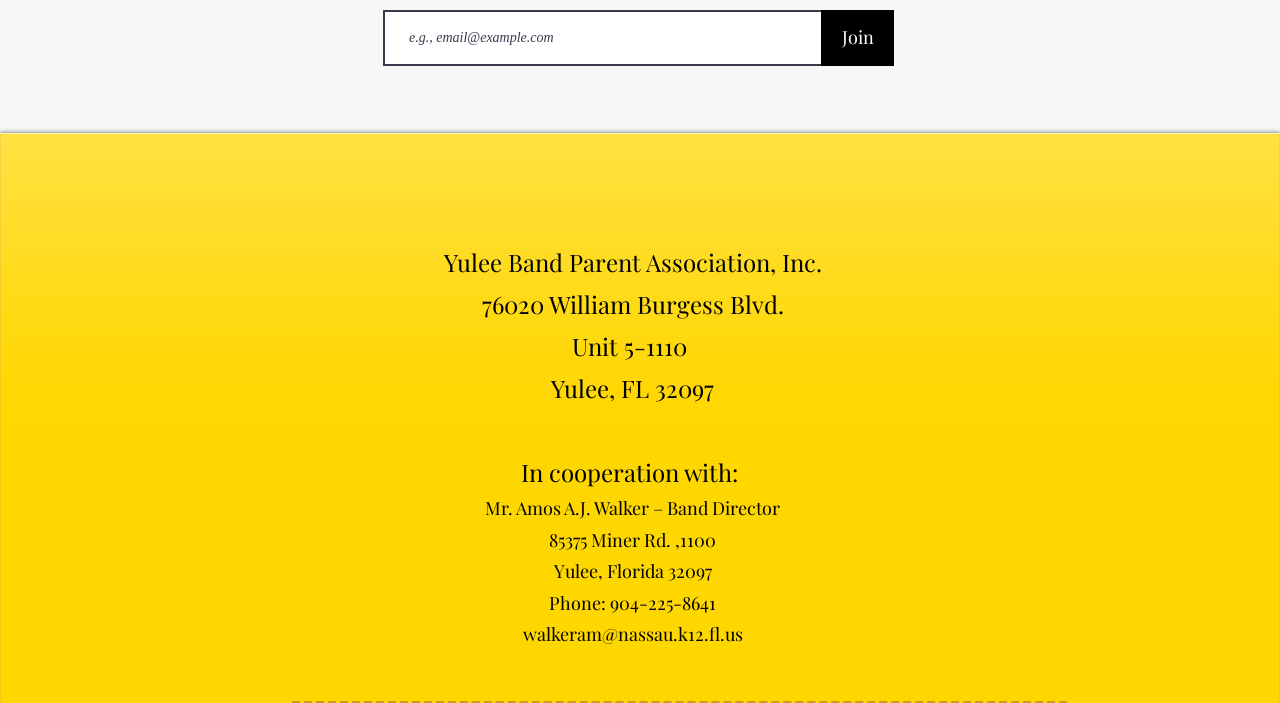What is the address of the organization?
Please utilize the information in the image to give a detailed response to the question.

The address can be found in the static text elements with the bounding box coordinates [0.376, 0.41, 0.612, 0.456], [0.447, 0.47, 0.541, 0.516], and [0.43, 0.53, 0.558, 0.575].